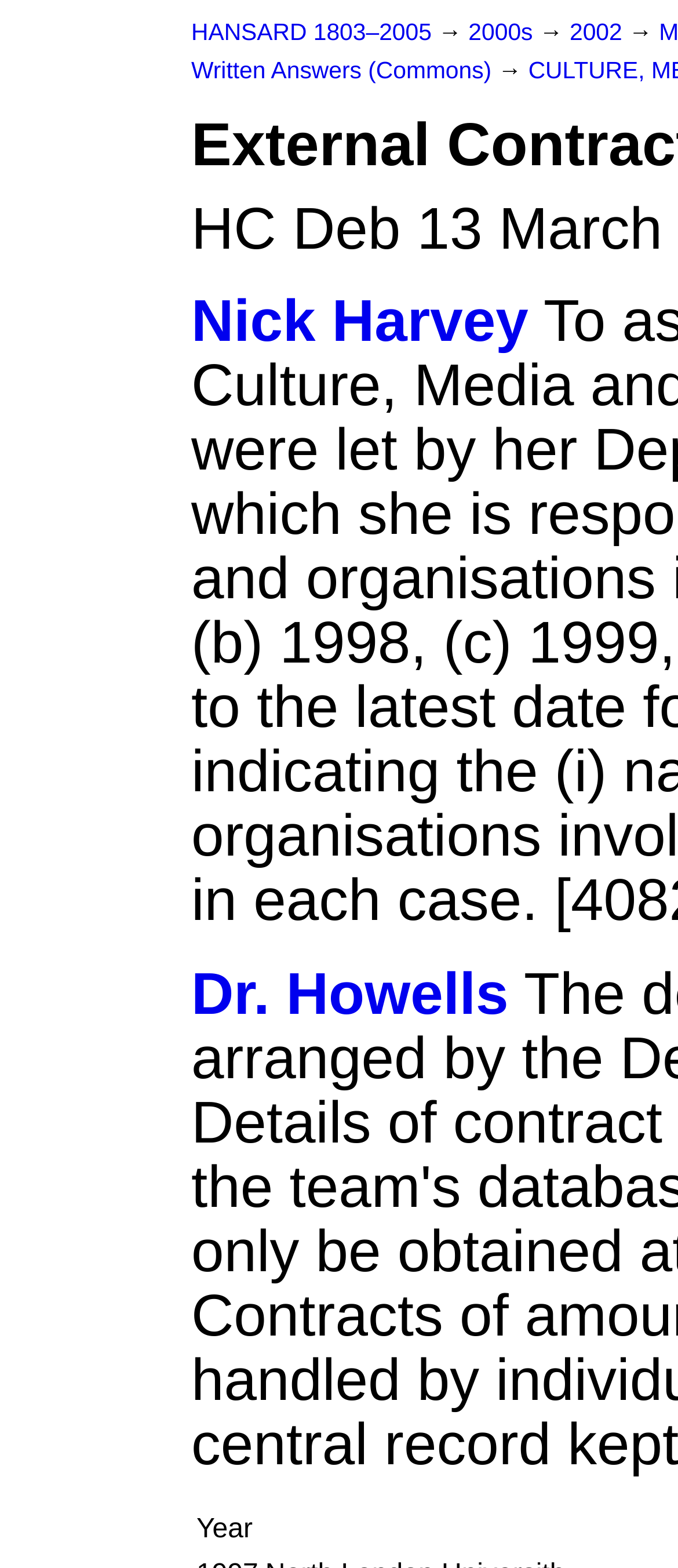Refer to the screenshot and answer the following question in detail:
What is the decade mentioned in the top navigation?

By examining the top navigation links, I found the link '2000s' which indicates the decade mentioned.